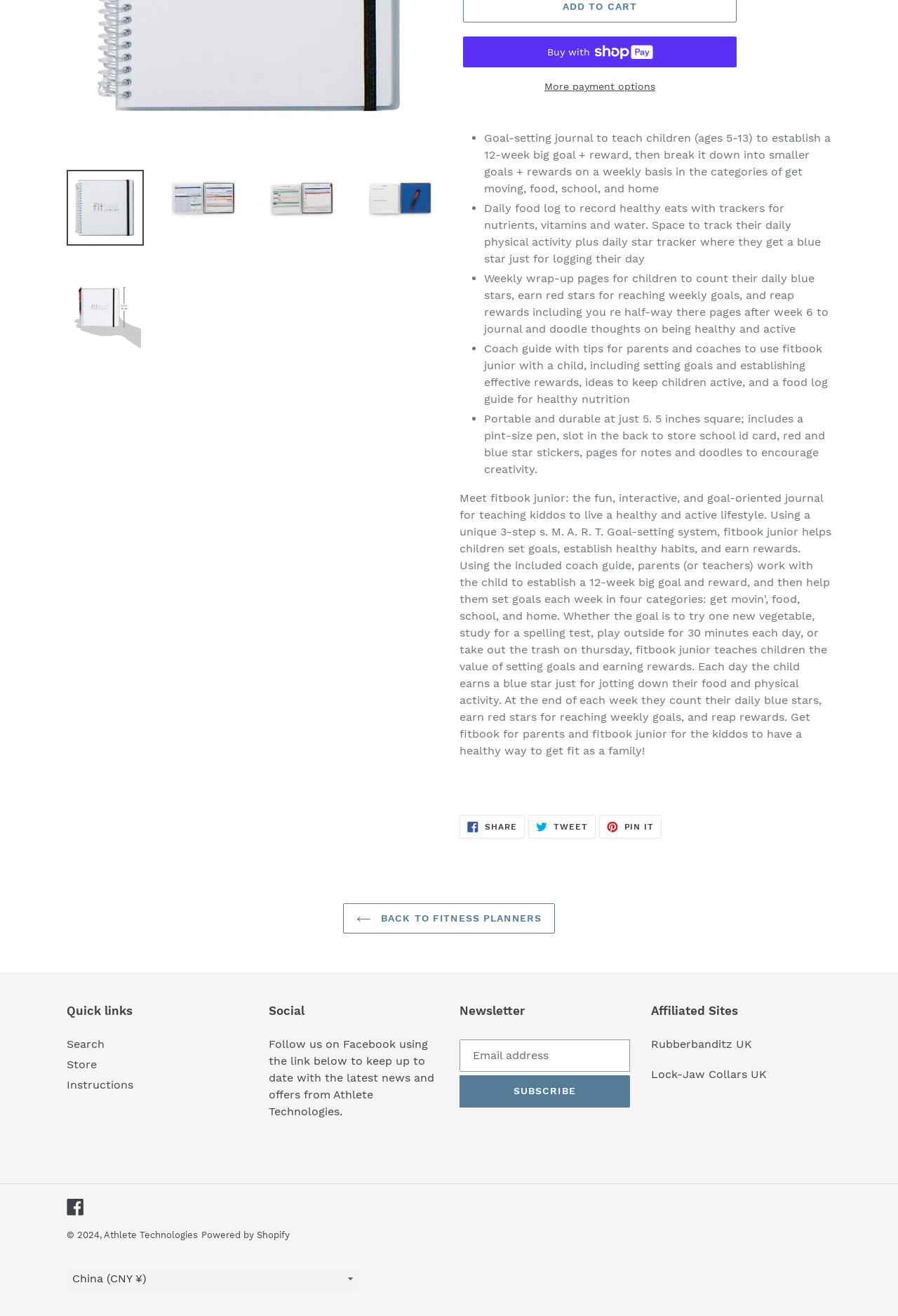Please provide the bounding box coordinate of the region that matches the element description: Share Share on Facebook. Coordinates should be in the format (top-left x, top-left y, bottom-right x, bottom-right y) and all values should be between 0 and 1.

[0.512, 0.619, 0.584, 0.637]